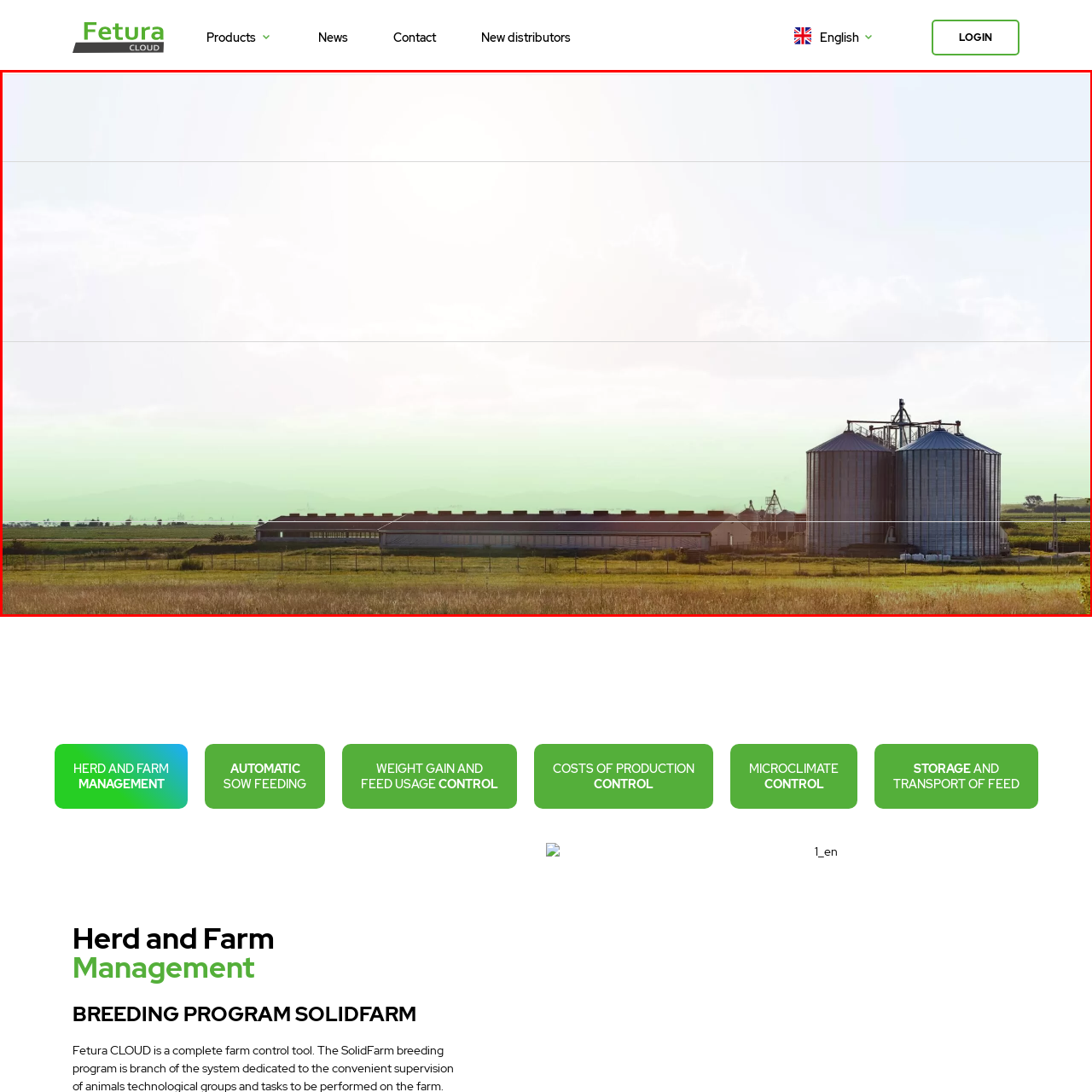What is visible in the backdrop of the landscape?
Look closely at the image contained within the red bounding box and answer the question in detail, using the visual information present.

According to the caption, the 'backdrop of mountains is barely visible', suggesting that the mountains are present but not prominently featured in the image.